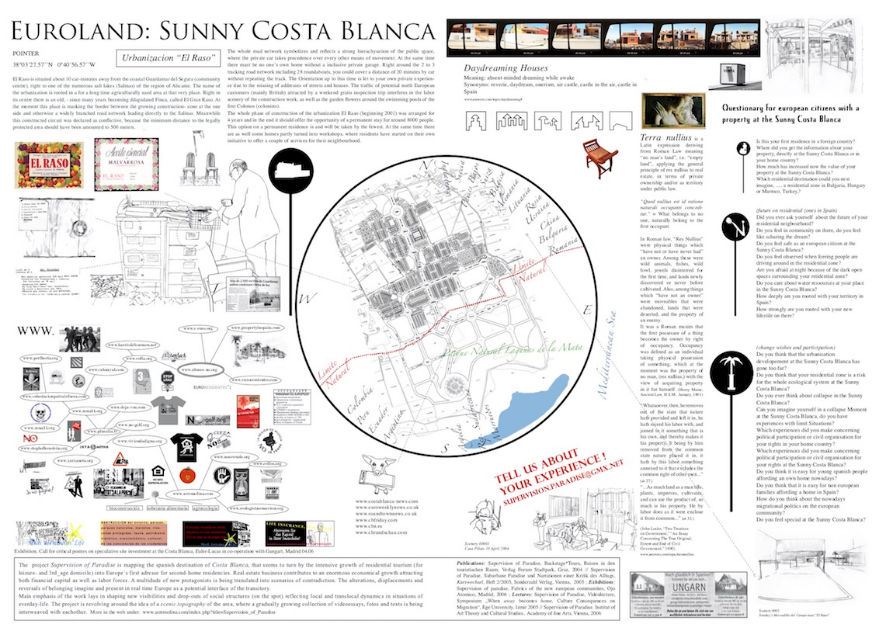Provide a thorough description of the image presented.

The image titled "Supervision of Paradise" encapsulates a multifaceted project that explores the dynamics of tourism and residential growth in Costa Blanca, Spain. It visually represents the tension between rapid urban development and the preservation of local identities. The collage features various elements, including maps, illustrations, and textual annotations that highlight the transformation of the area due to increasing residential tourism. In addition to aesthetics, the image invites viewers to engage with the project’s themes, questioning the impact of these changes on community and belonging. The backdrop of the Costa Blanca landscape serves as a poignant reminder of the area's cultural and environmental significance, making this piece a critical reflection on contemporary urban challenges.